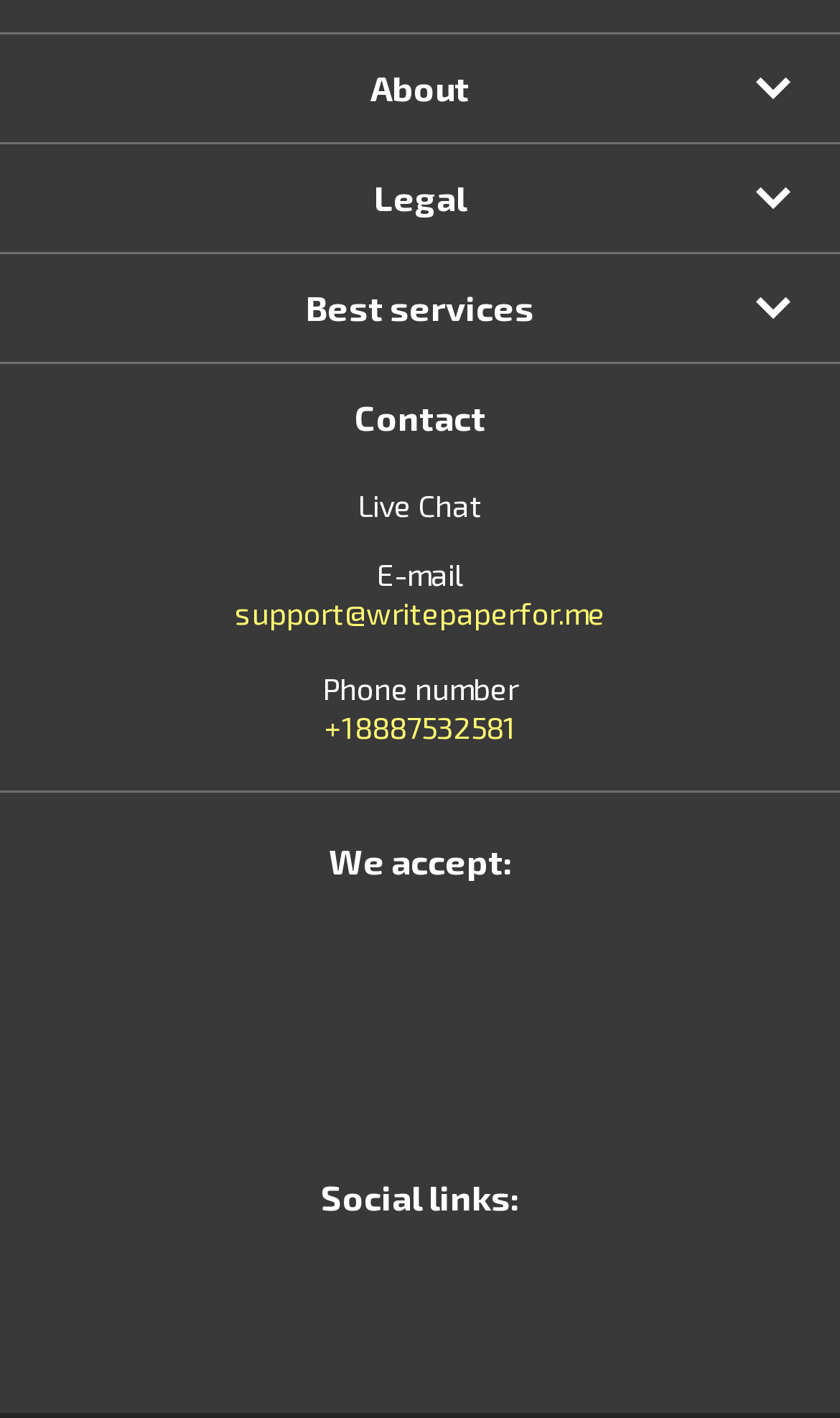Provide a brief response using a word or short phrase to this question:
How can I contact the writing service?

Live Chat, E-mail, Phone number